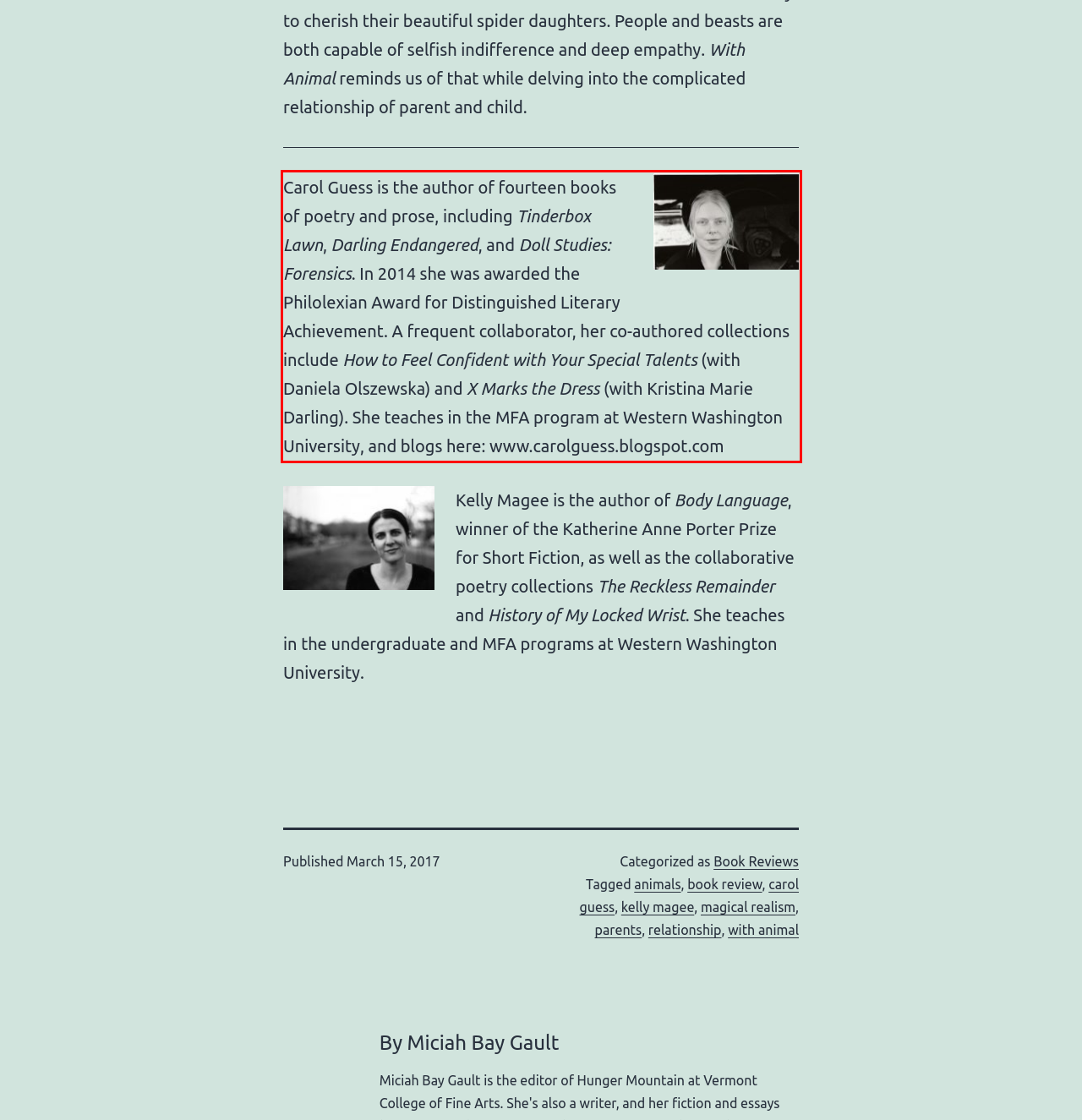You are provided with a screenshot of a webpage featuring a red rectangle bounding box. Extract the text content within this red bounding box using OCR.

Carol Guess is the author of fourteen books of poetry and prose, including Tinderbox Lawn, Darling Endangered, and Doll Studies: Forensics. In 2014 she was awarded the Philolexian Award for Distinguished Literary Achievement. A frequent collaborator, her co-authored collections include How to Feel Confident with Your Special Talents (with Daniela Olszewska) and X Marks the Dress (with Kristina Marie Darling). She teaches in the MFA program at Western Washington University, and blogs here: www.carolguess.blogspot.com